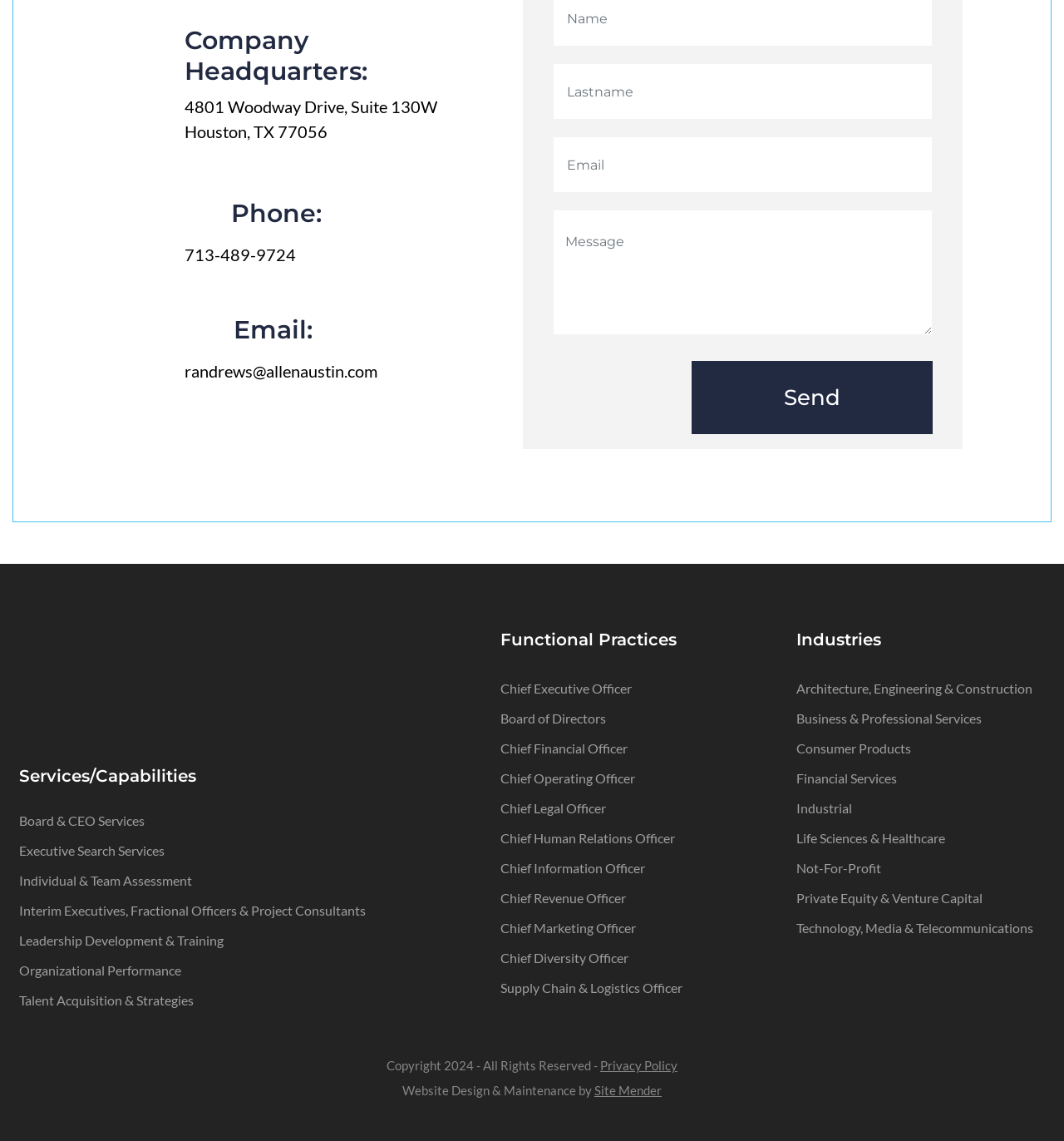Can you give a detailed response to the following question using the information from the image? What is the purpose of the 'Send' button?

The 'Send' button is located at the bottom of the webpage, with coordinates [0.65, 0.316, 0.876, 0.38]. It is likely used to submit user input from the textboxes above it, perhaps to send a message or request to the company or organization.